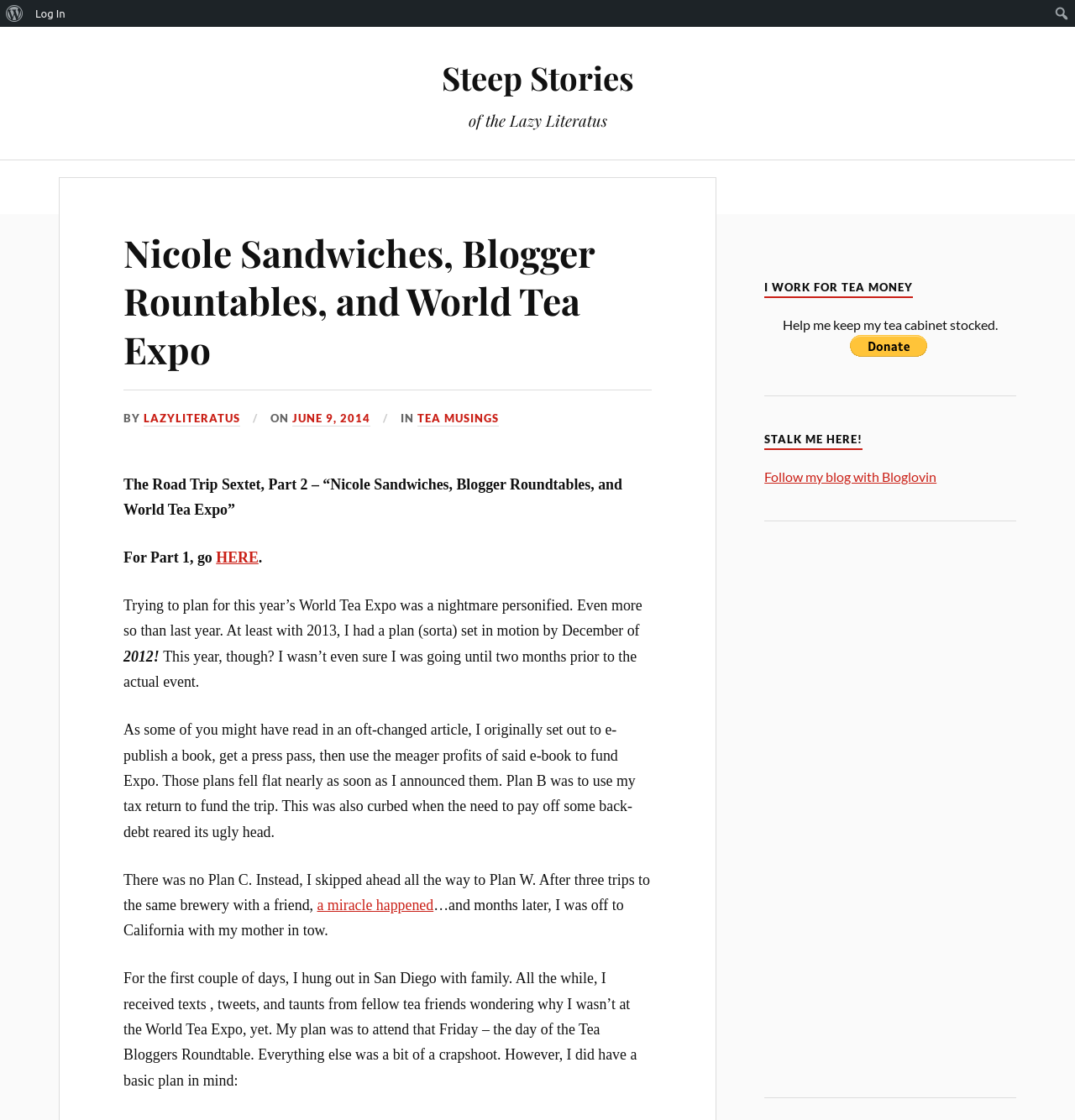Pinpoint the bounding box coordinates for the area that should be clicked to perform the following instruction: "Support the author via PayPal".

[0.791, 0.299, 0.863, 0.318]